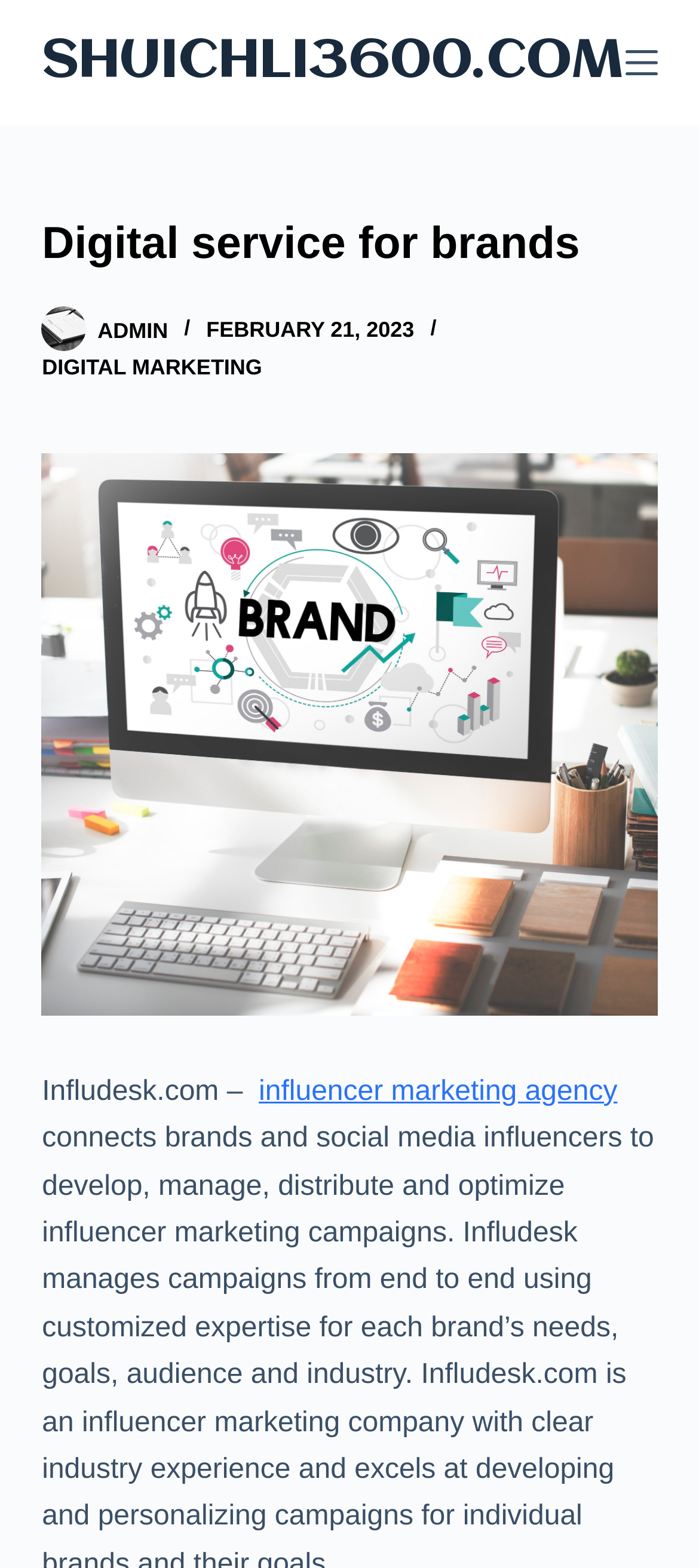How many links are there in the header section?
Look at the image and answer the question using a single word or phrase.

4